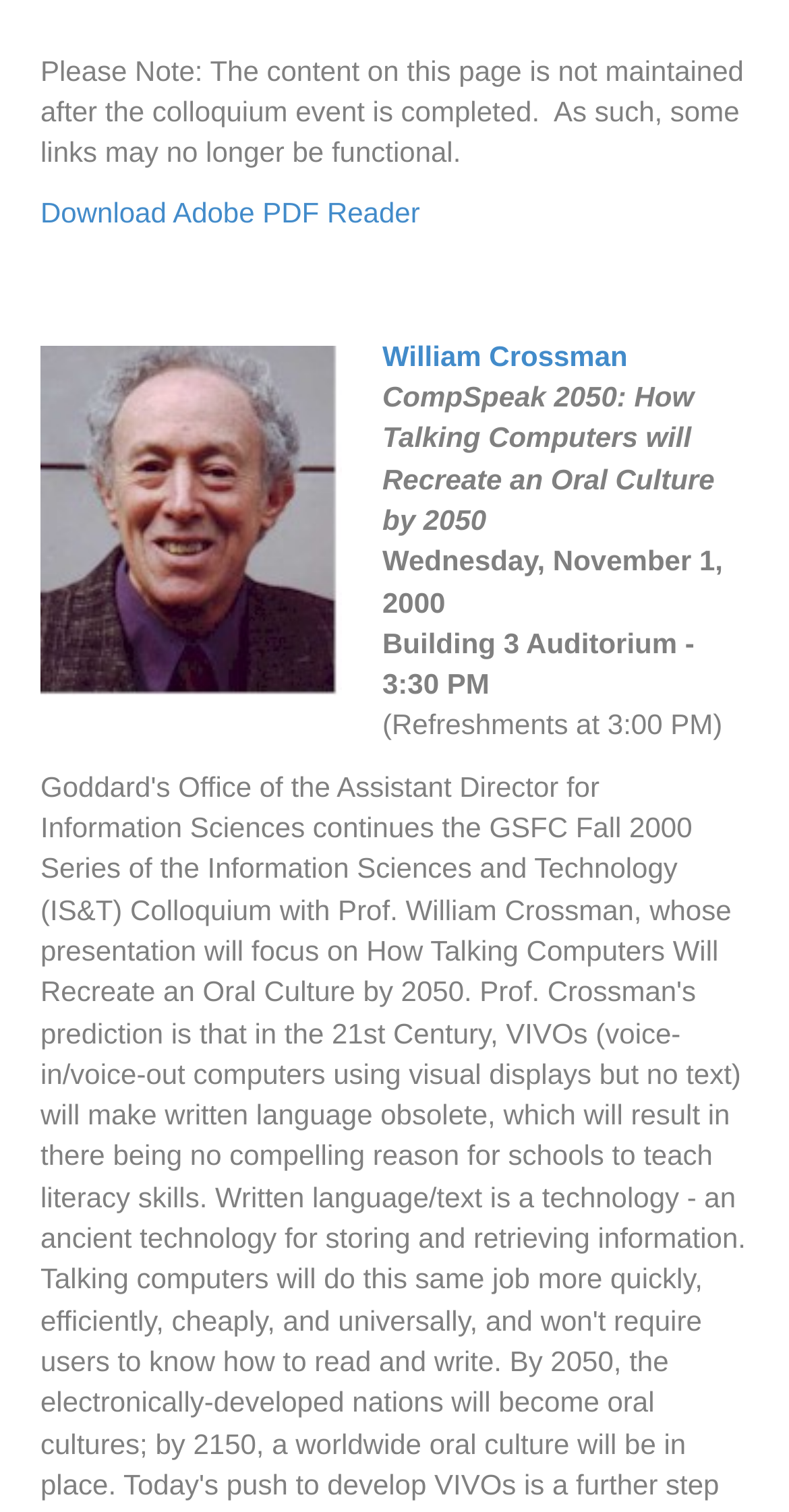Find and provide the bounding box coordinates for the UI element described with: "William Crossman".

[0.485, 0.224, 0.796, 0.246]